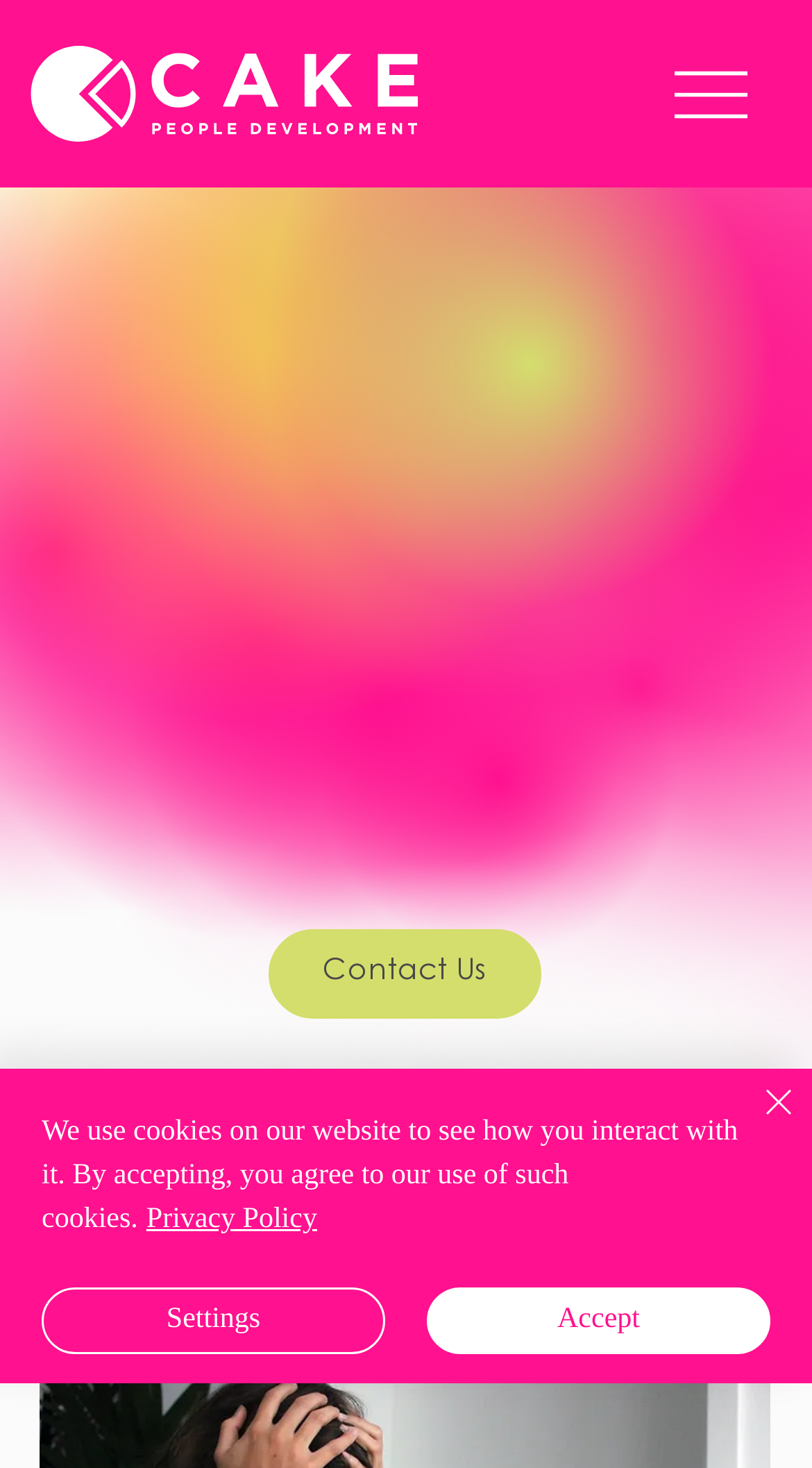Using the description "aria-label="Close"", predict the bounding box of the relevant HTML element.

[0.867, 0.734, 0.99, 0.802]